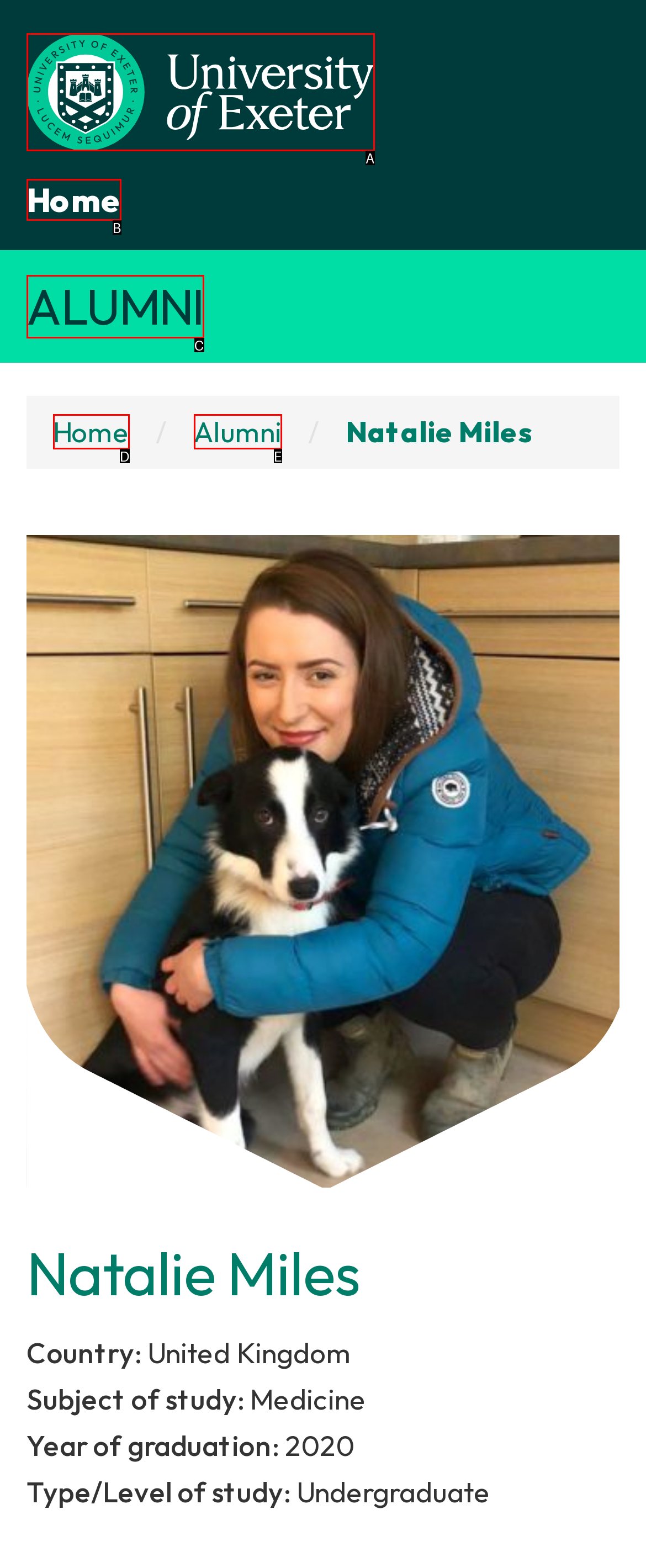Based on the element description: Alumni, choose the best matching option. Provide the letter of the option directly.

C